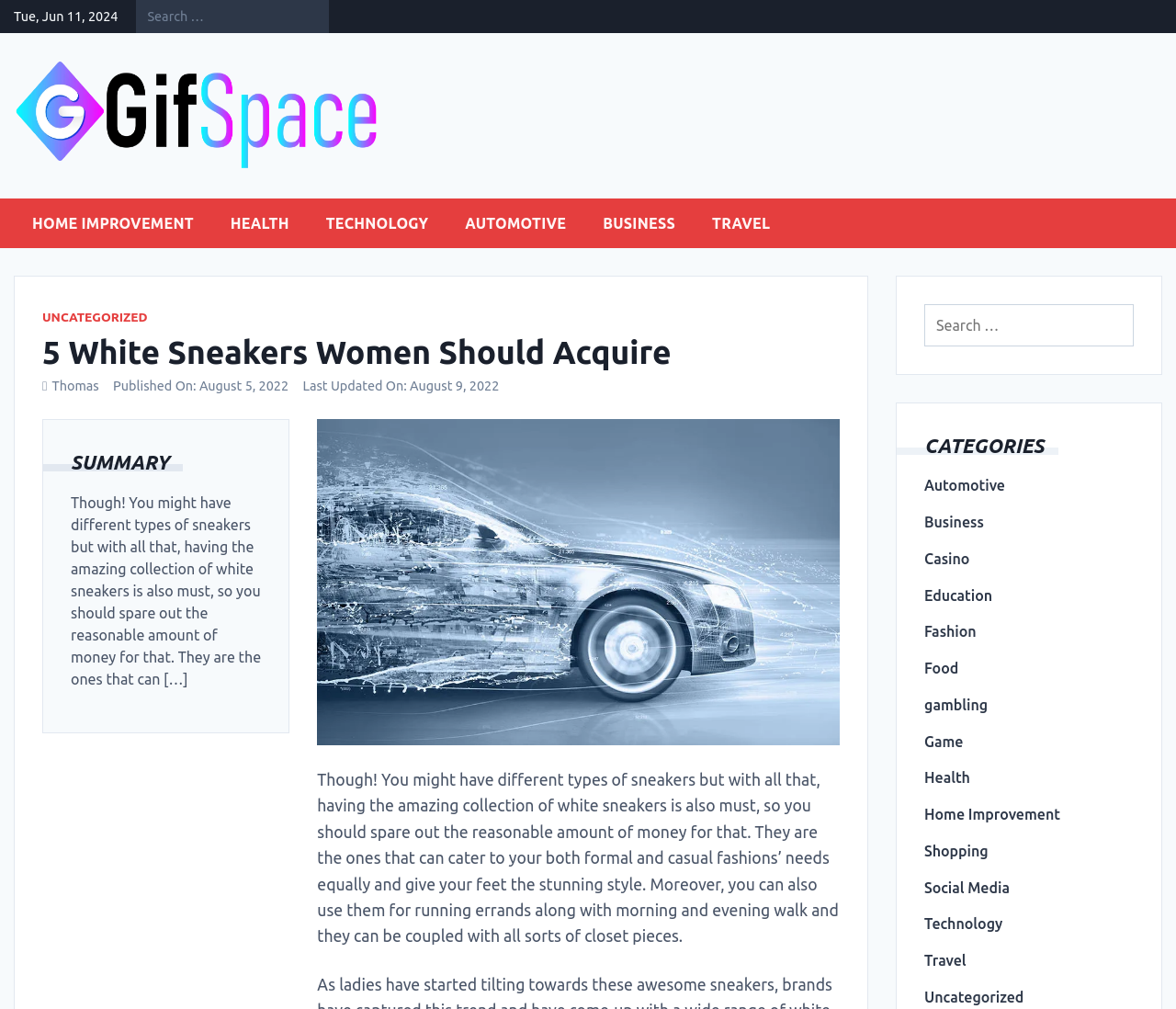Please find and report the bounding box coordinates of the element to click in order to perform the following action: "Visit the TECHNOLOGY page". The coordinates should be expressed as four float numbers between 0 and 1, in the format [left, top, right, bottom].

[0.786, 0.907, 0.853, 0.925]